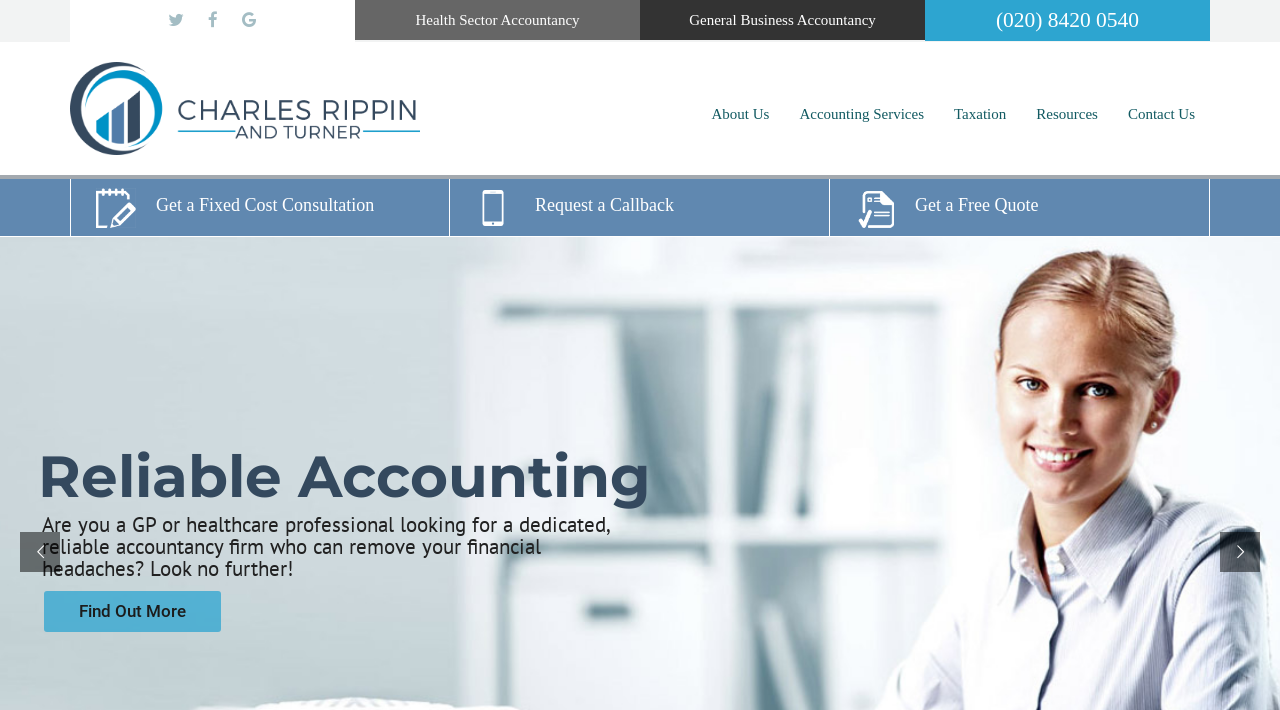Return the bounding box coordinates of the UI element that corresponds to this description: "Resources". The coordinates must be given as four float numbers in the range of 0 and 1, [left, top, right, bottom].

[0.798, 0.13, 0.869, 0.192]